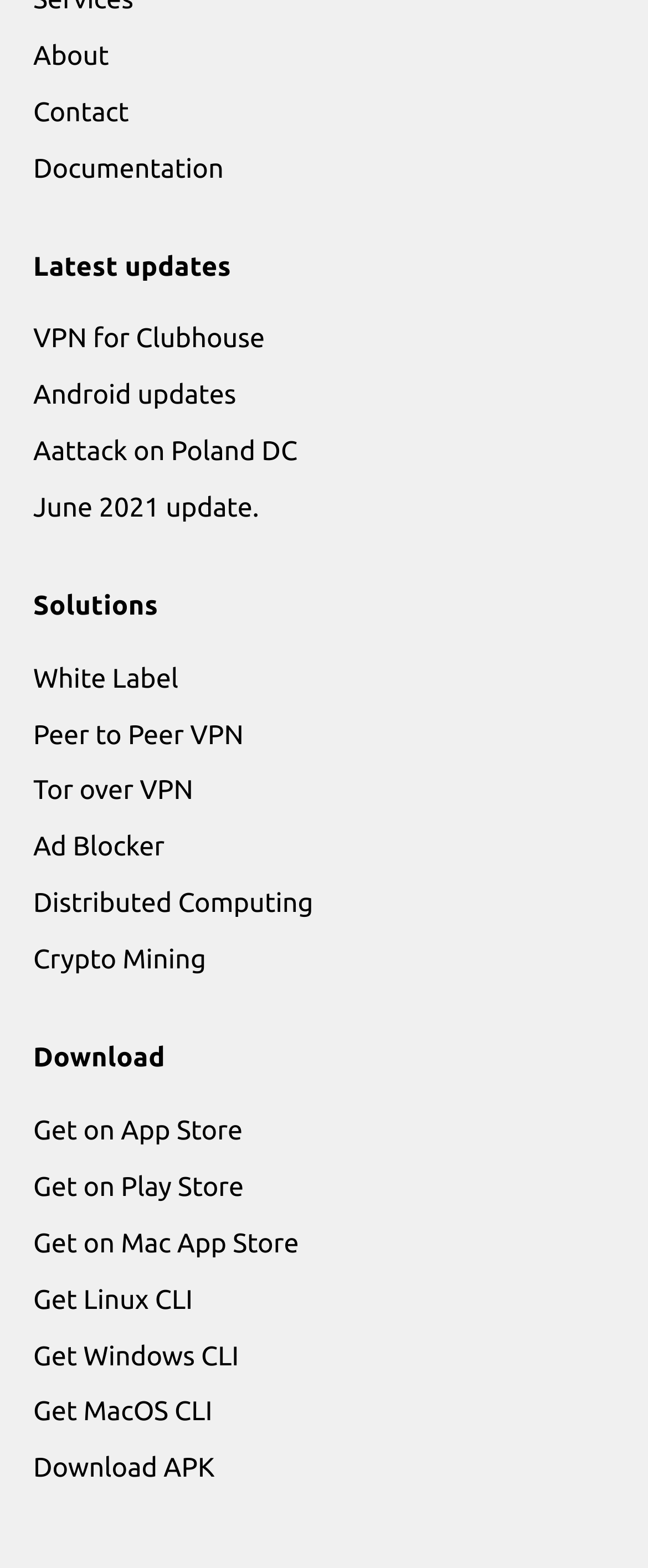Please identify the bounding box coordinates of the clickable region that I should interact with to perform the following instruction: "Click on Bespoke Joinery". The coordinates should be expressed as four float numbers between 0 and 1, i.e., [left, top, right, bottom].

None